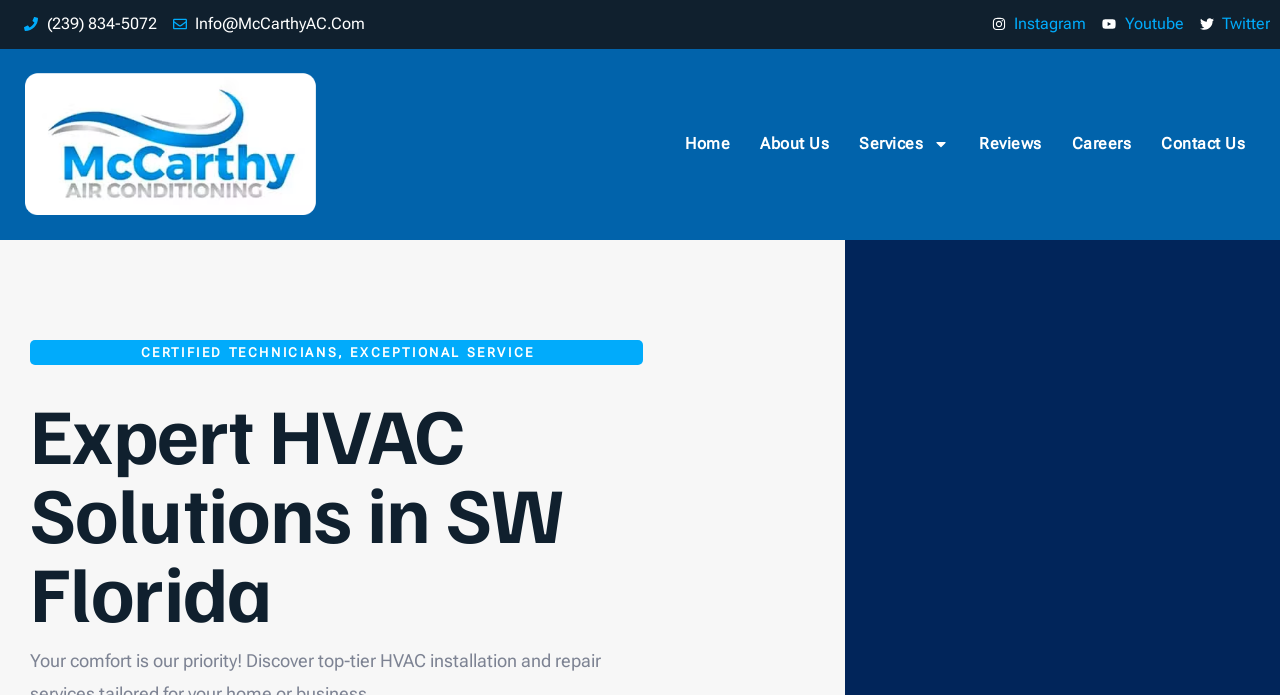Determine the bounding box coordinates of the element's region needed to click to follow the instruction: "Read the article about 'Ventnor commissioners honor 15-time gold medal powerlifter'". Provide these coordinates as four float numbers between 0 and 1, formatted as [left, top, right, bottom].

None